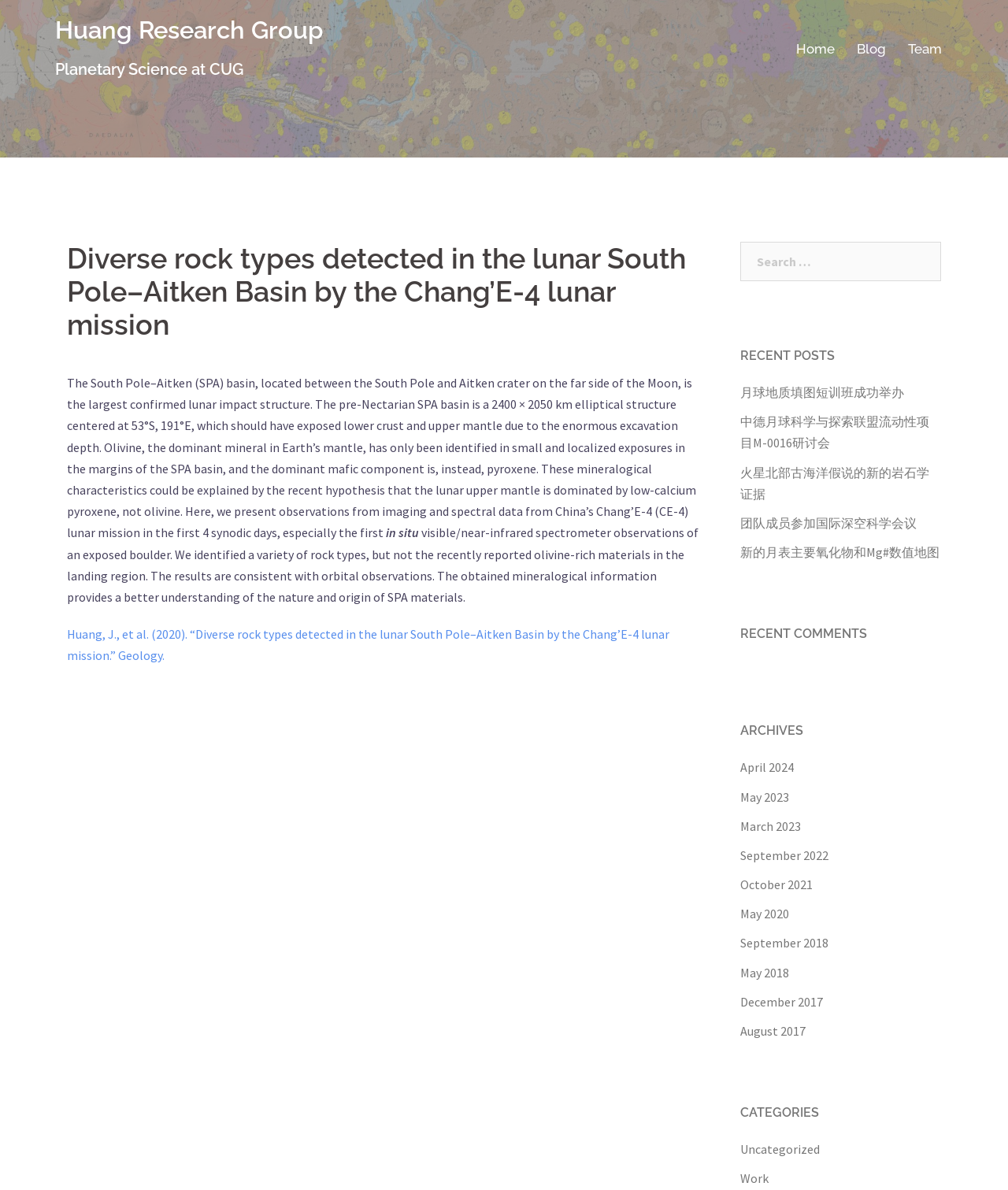Please find the bounding box coordinates of the element that needs to be clicked to perform the following instruction: "Search for something". The bounding box coordinates should be four float numbers between 0 and 1, represented as [left, top, right, bottom].

[0.734, 0.203, 0.934, 0.236]